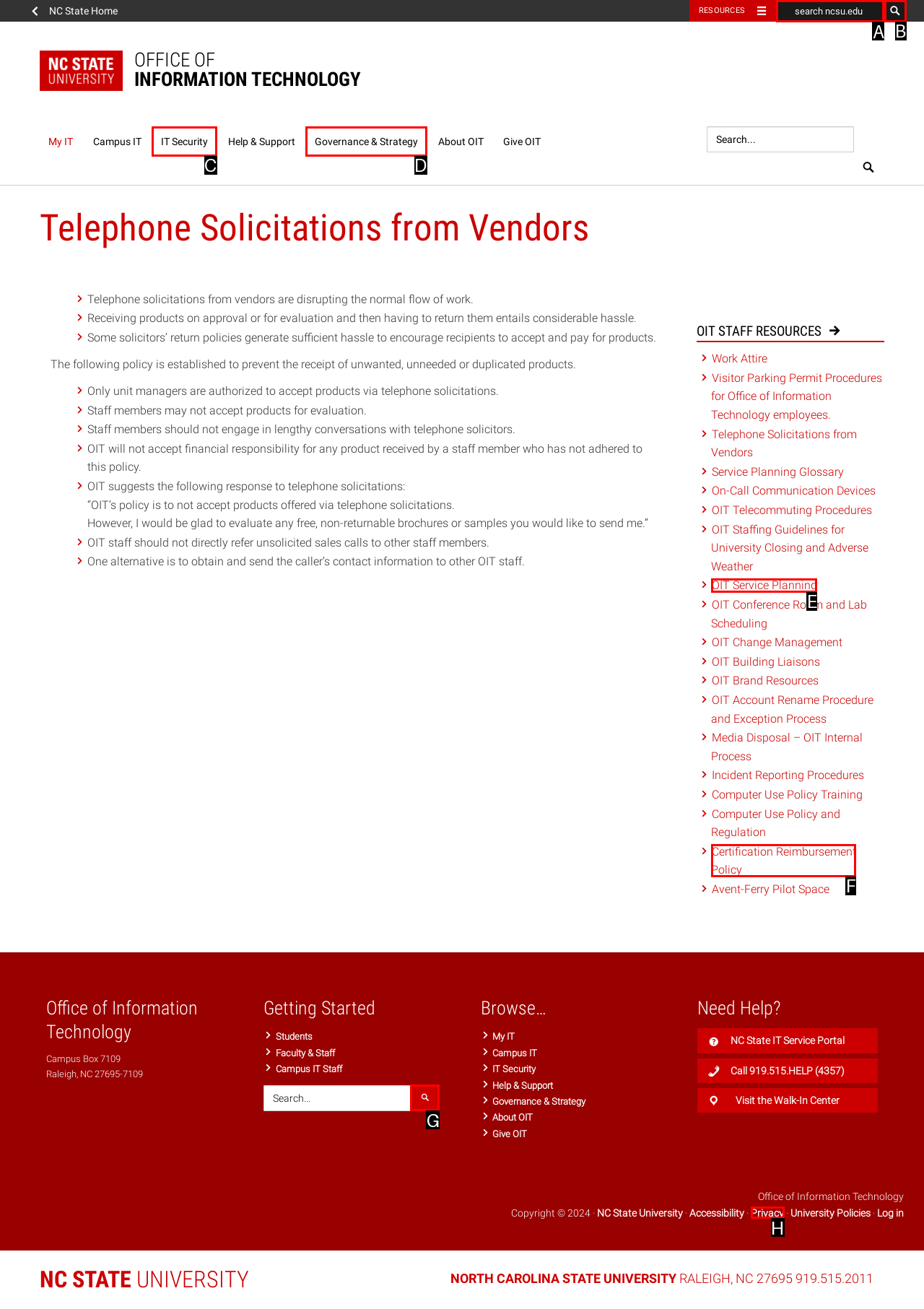Given the instruction: Search for something, which HTML element should you click on?
Answer with the letter that corresponds to the correct option from the choices available.

A